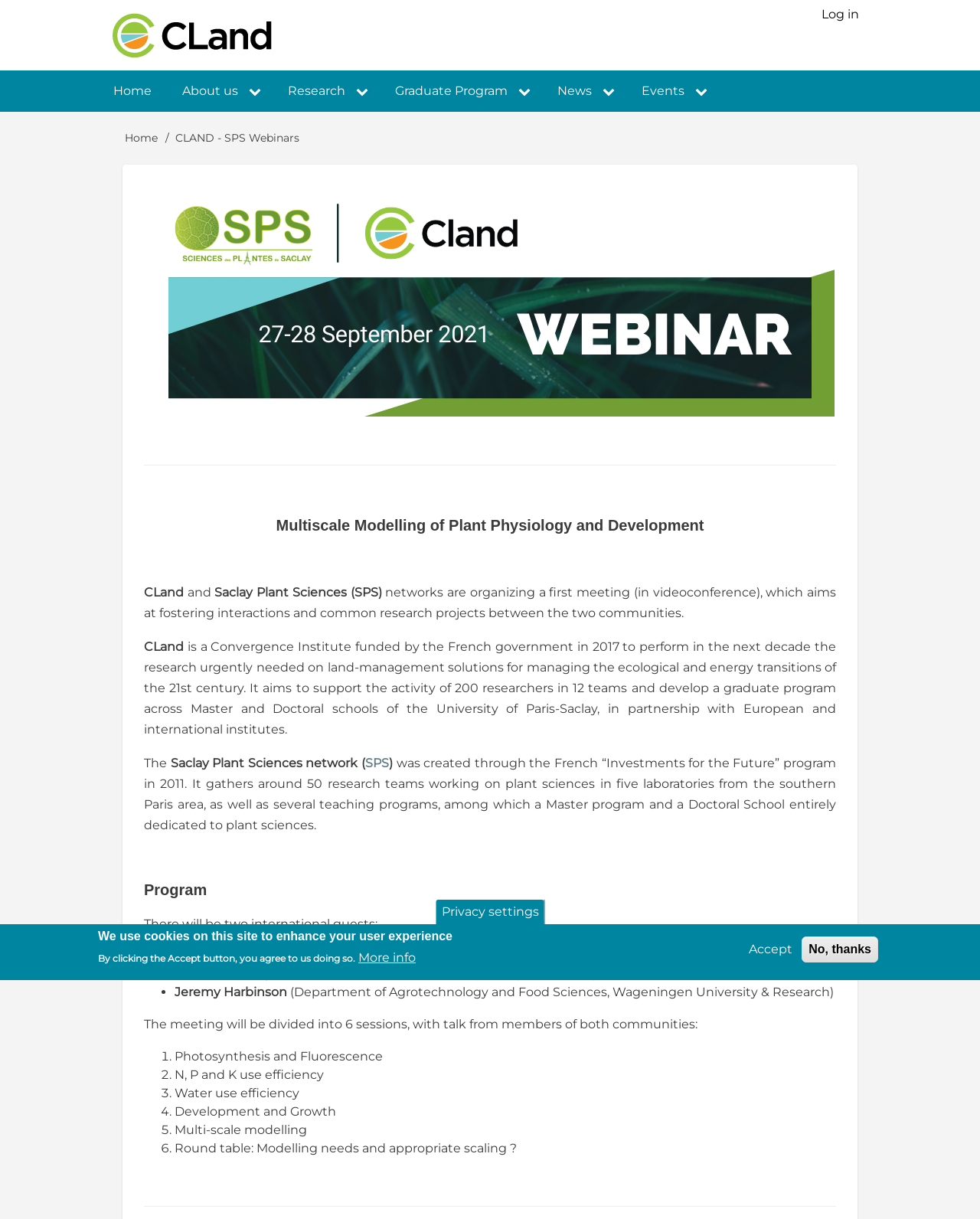Identify the bounding box for the given UI element using the description provided. Coordinates should be in the format (top-left x, top-left y, bottom-right x, bottom-right y) and must be between 0 and 1. Here is the description: Accept

[0.758, 0.771, 0.815, 0.786]